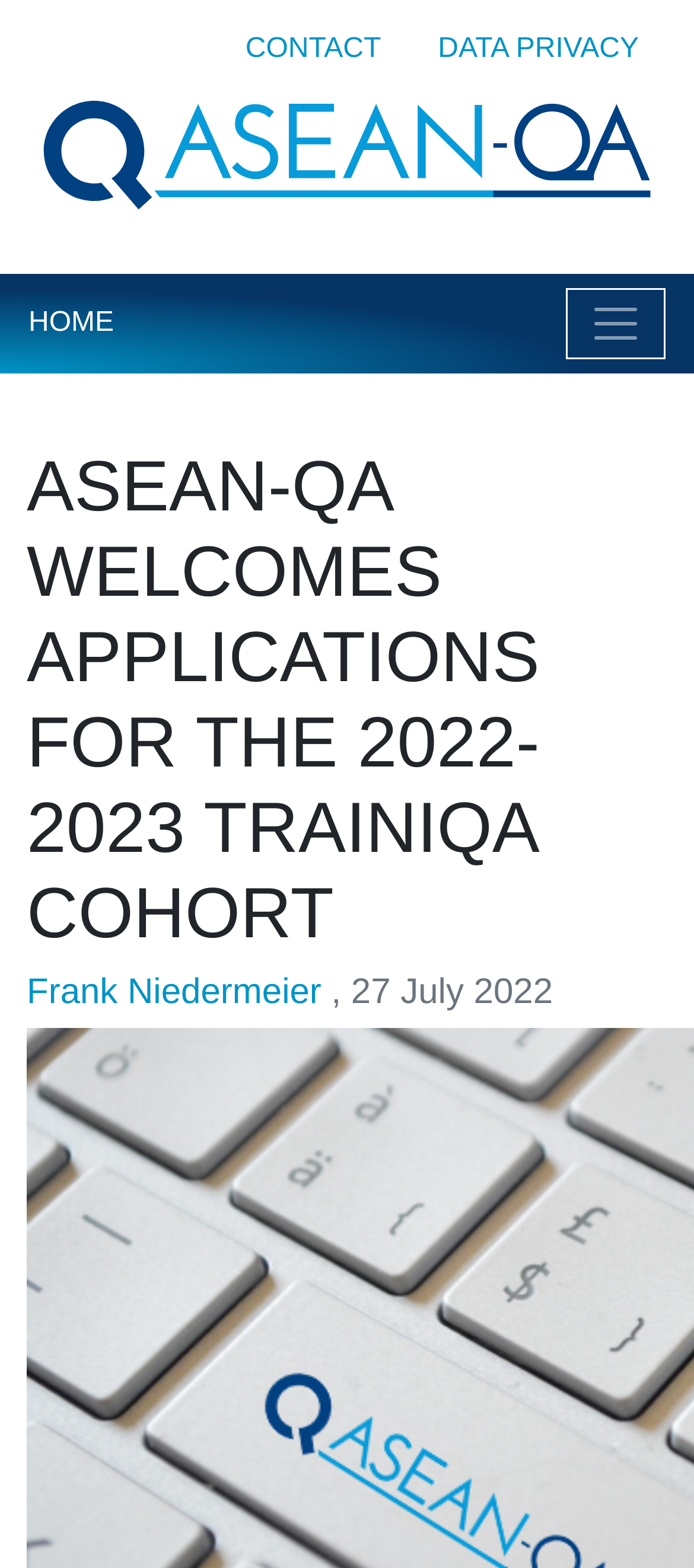Use the details in the image to answer the question thoroughly: 
What type of image is on the webpage?

I found an image element with the description 'Higher Education Training Courses' which is likely an icon, as it is associated with a link.